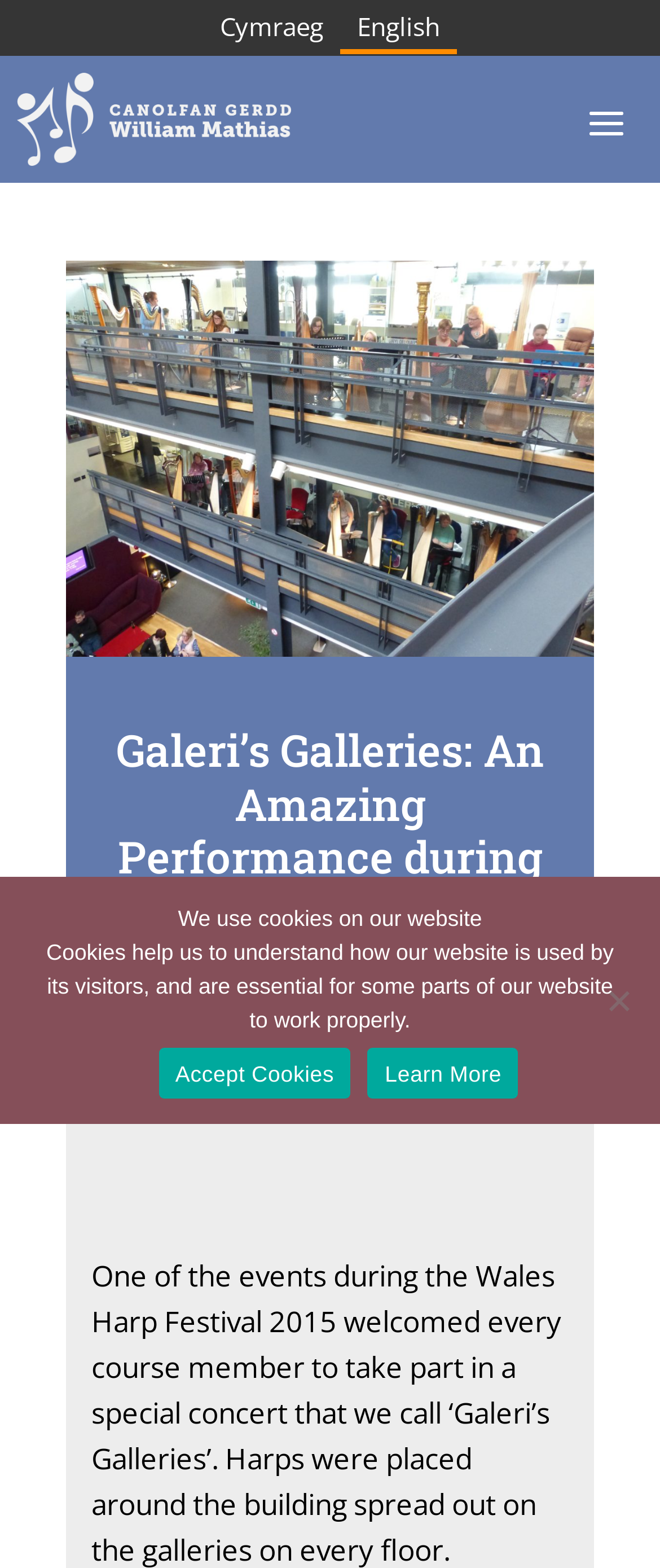What language options are available?
Look at the image and answer the question using a single word or phrase.

Cymraeg and English